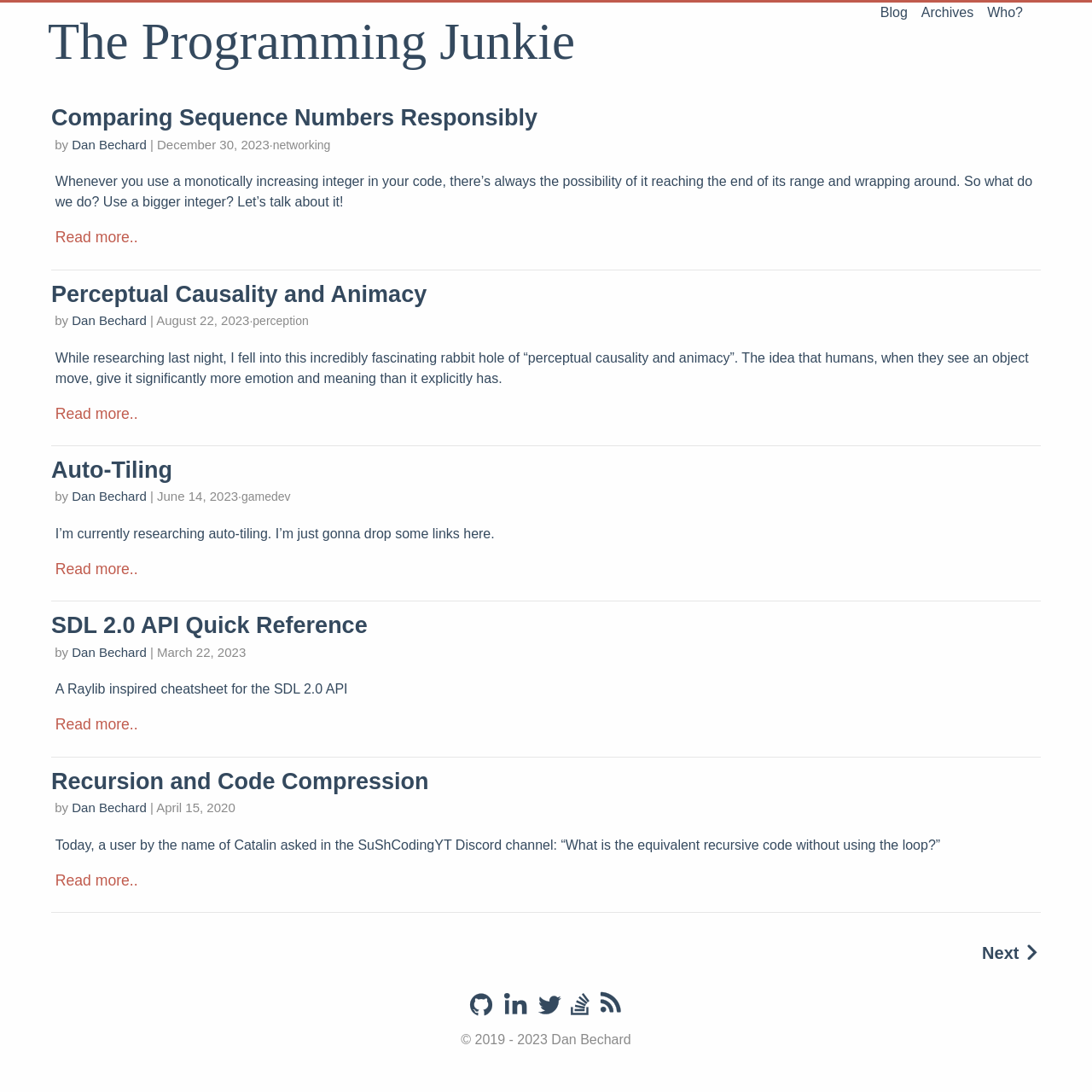Given the element description, predict the bounding box coordinates in the format (top-left x, top-left y, bottom-right x, bottom-right y). Make sure all values are between 0 and 1. Here is the element description: Archives

[0.844, 0.005, 0.892, 0.018]